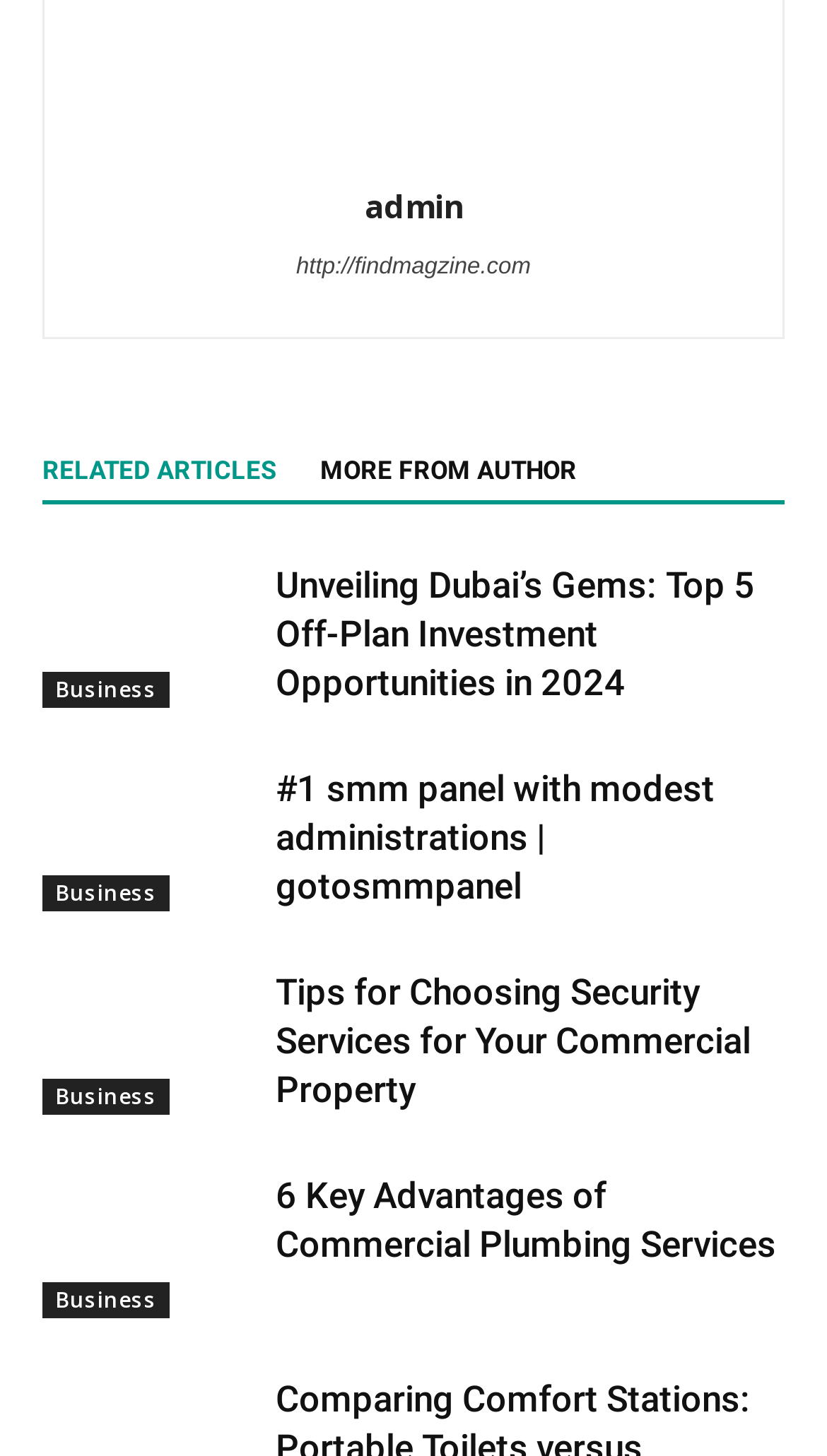Find the bounding box coordinates of the element you need to click on to perform this action: 'Click on the link to read 'Unveiling Dubai’s Gems: Top 5 Off-Plan Investment Opportunities in 2024''. The coordinates should be represented by four float values between 0 and 1, in the format [left, top, right, bottom].

[0.051, 0.386, 0.308, 0.486]